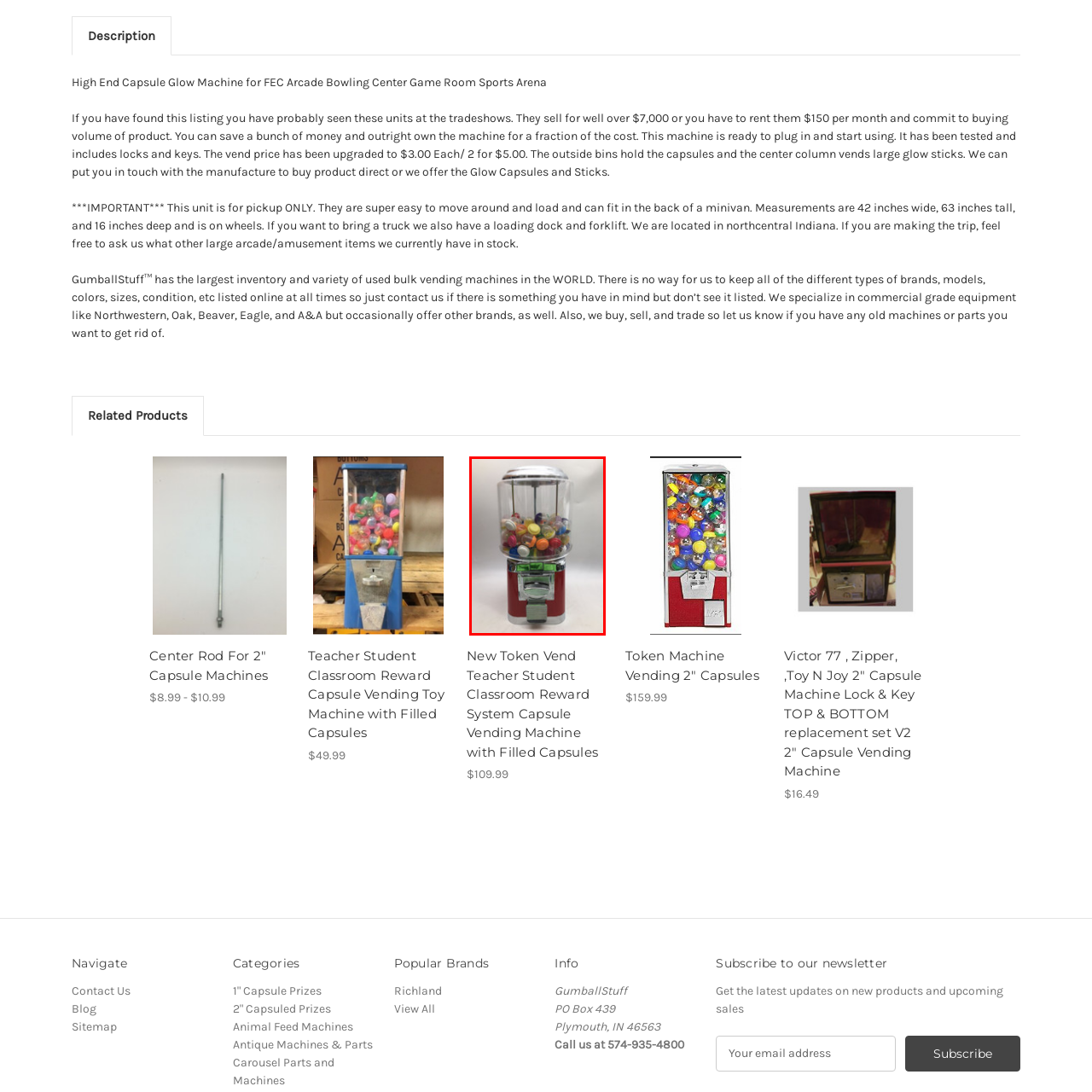Thoroughly describe the contents of the picture within the red frame.

This image features a vibrant capsule vending machine, ideal for classrooms and reward systems. The machine boasts a classic design with a bright red base and a transparent upper compartment showcasing an assortment of colorful capsules inside. Each capsule is filled with cheerful toys or prizes, attracting children’s attention. The machine is equipped with a coin mechanism, allowing users to vend the capsules by inserting coins. The lid is decorated with a shiny chrome finish, adding to its nostalgic appeal. Suitable for various venues such as schools, arcades, or play centers, this vending machine is perfect for encouraging positive behavior in children by providing instant rewards.